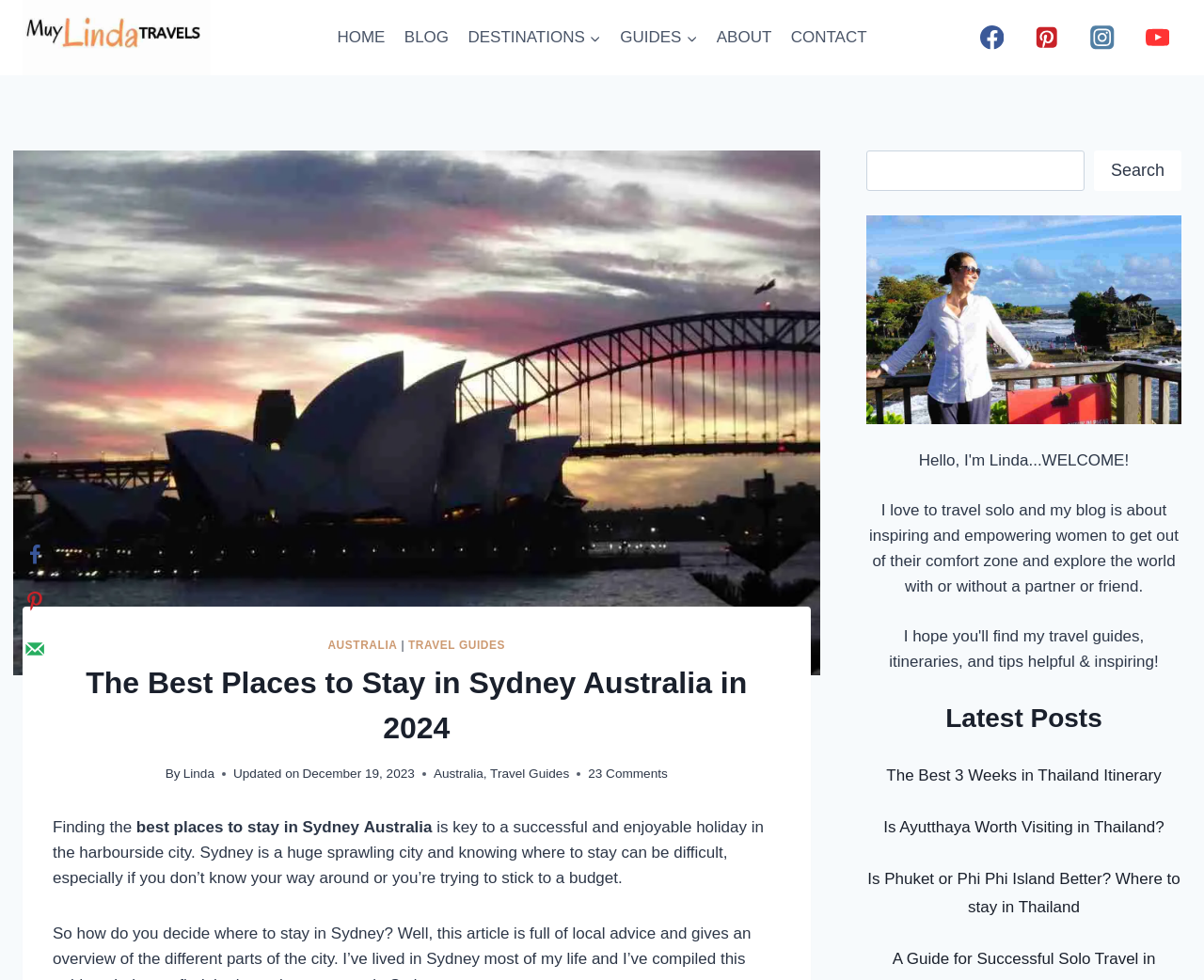Please determine the bounding box coordinates of the element to click on in order to accomplish the following task: "Search for something". Ensure the coordinates are four float numbers ranging from 0 to 1, i.e., [left, top, right, bottom].

[0.72, 0.154, 0.981, 0.195]